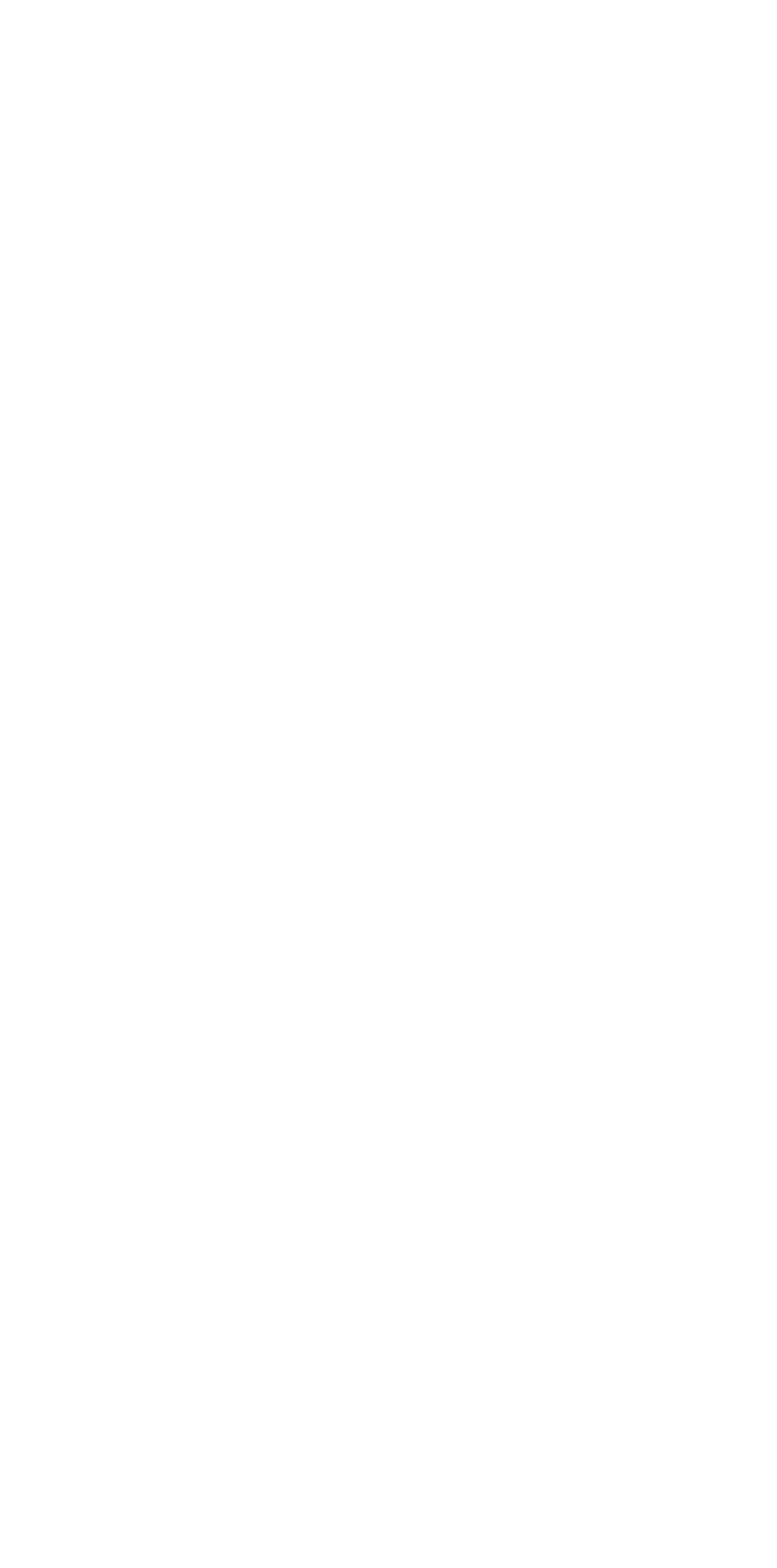What is the last QuickLink listed?
Based on the image, answer the question with a single word or brief phrase.

Privacy Policy